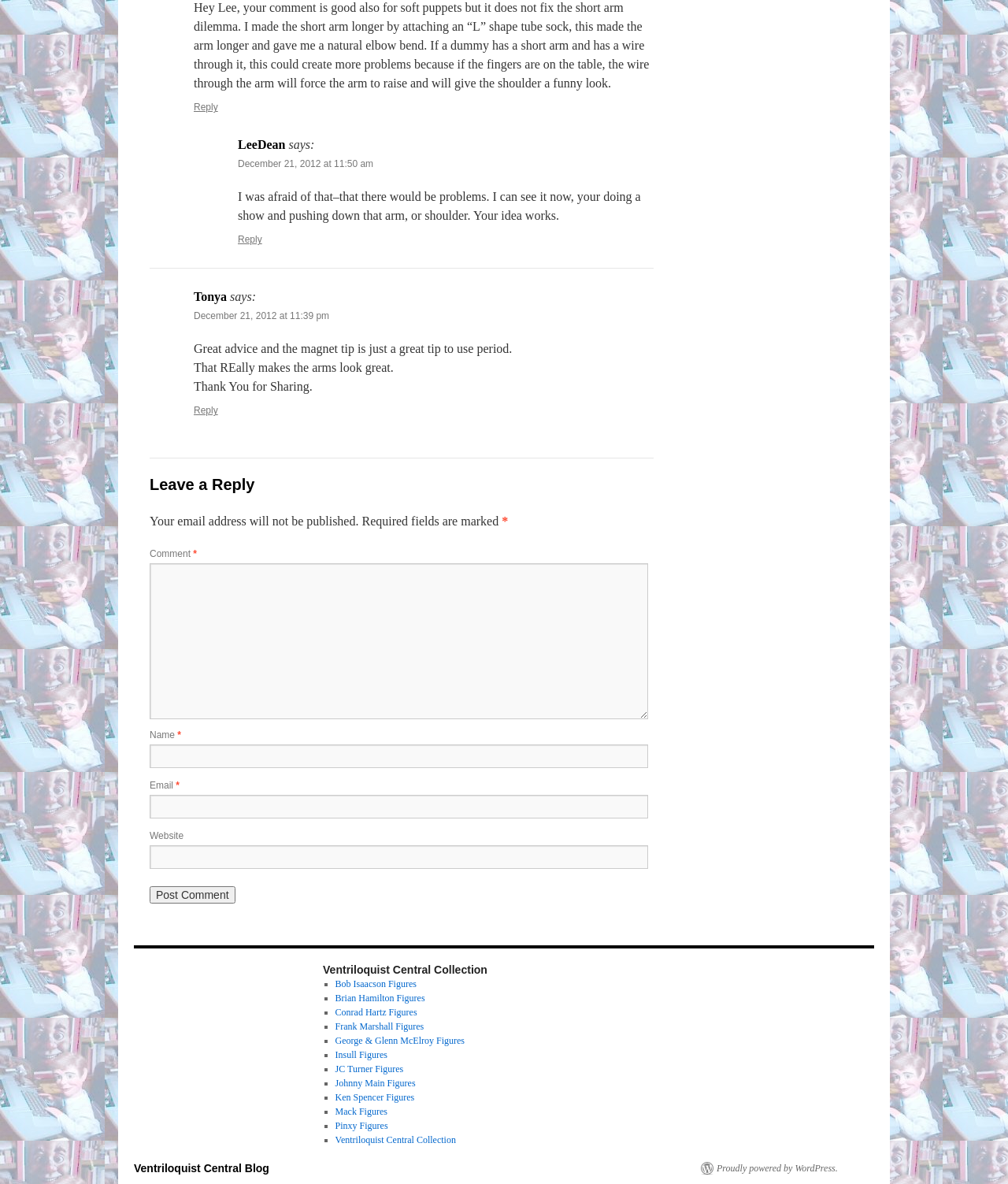Find and specify the bounding box coordinates that correspond to the clickable region for the instruction: "Check out Bob Isaacson Figures".

[0.332, 0.827, 0.413, 0.836]